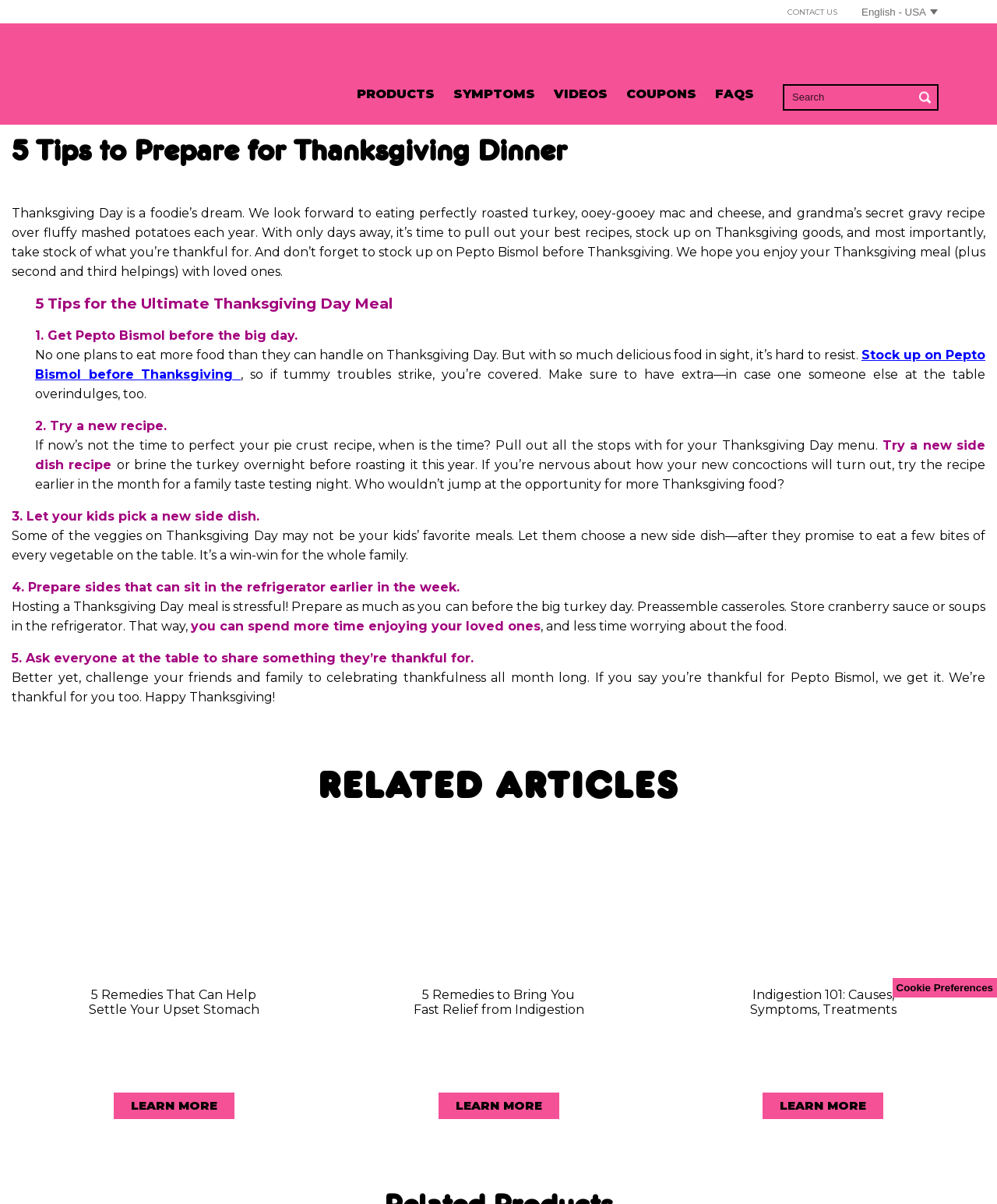Identify the bounding box coordinates of the region that should be clicked to execute the following instruction: "Contact us".

[0.79, 0.0, 0.84, 0.019]